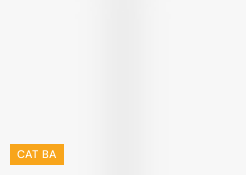What is the background of the image?
Please give a well-detailed answer to the question.

The image features a minimalist, light background, which allows the focus to be on the highlighted text 'CAT BA', creating a clean and simple visual presentation.